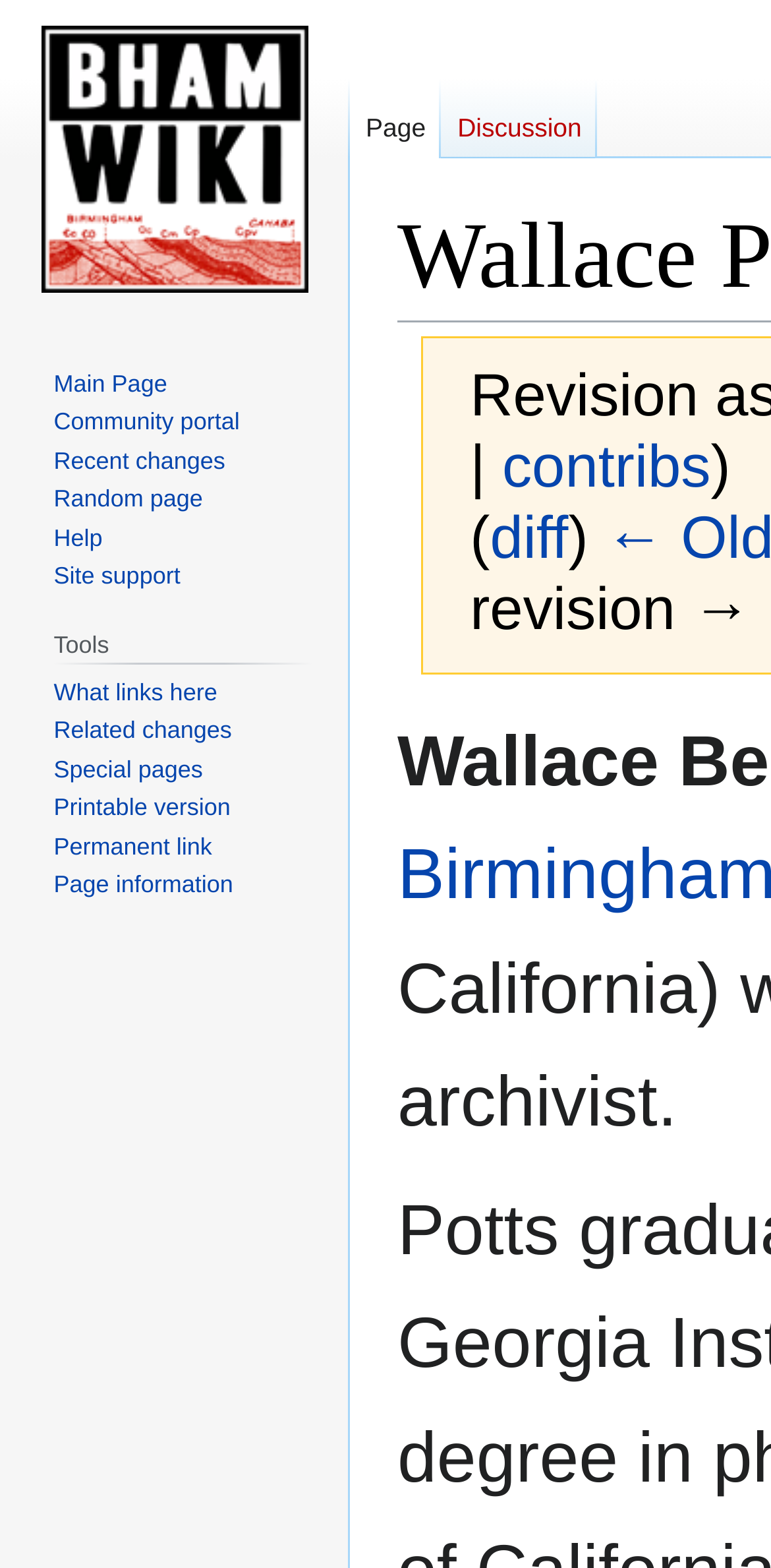Please respond in a single word or phrase: 
What is the name of the person on this webpage?

Wallace Potts